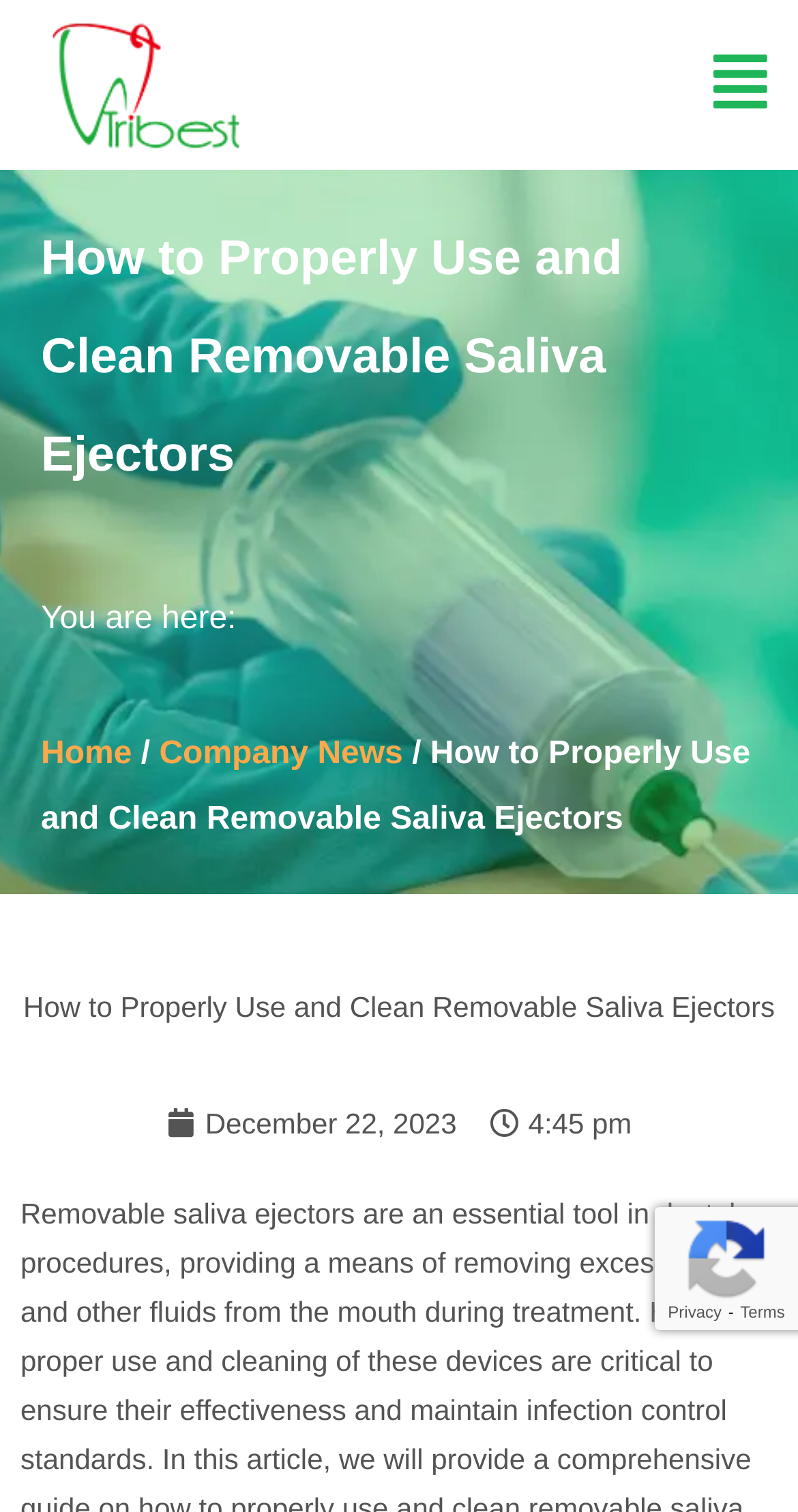Please locate and retrieve the main header text of the webpage.

How to Properly Use and Clean Removable Saliva Ejectors